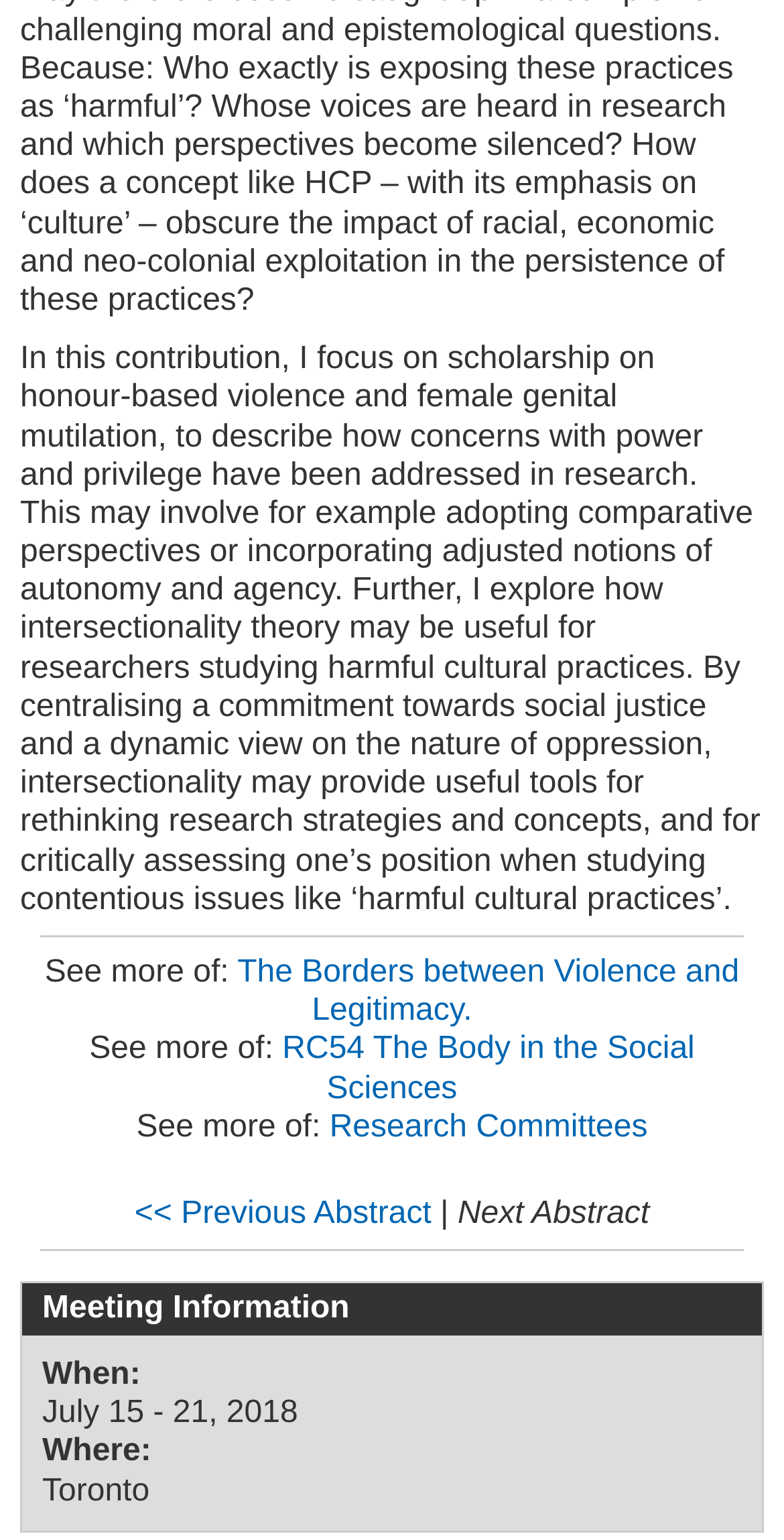Determine the bounding box for the UI element described here: "<< Previous Abstract".

[0.172, 0.776, 0.55, 0.798]